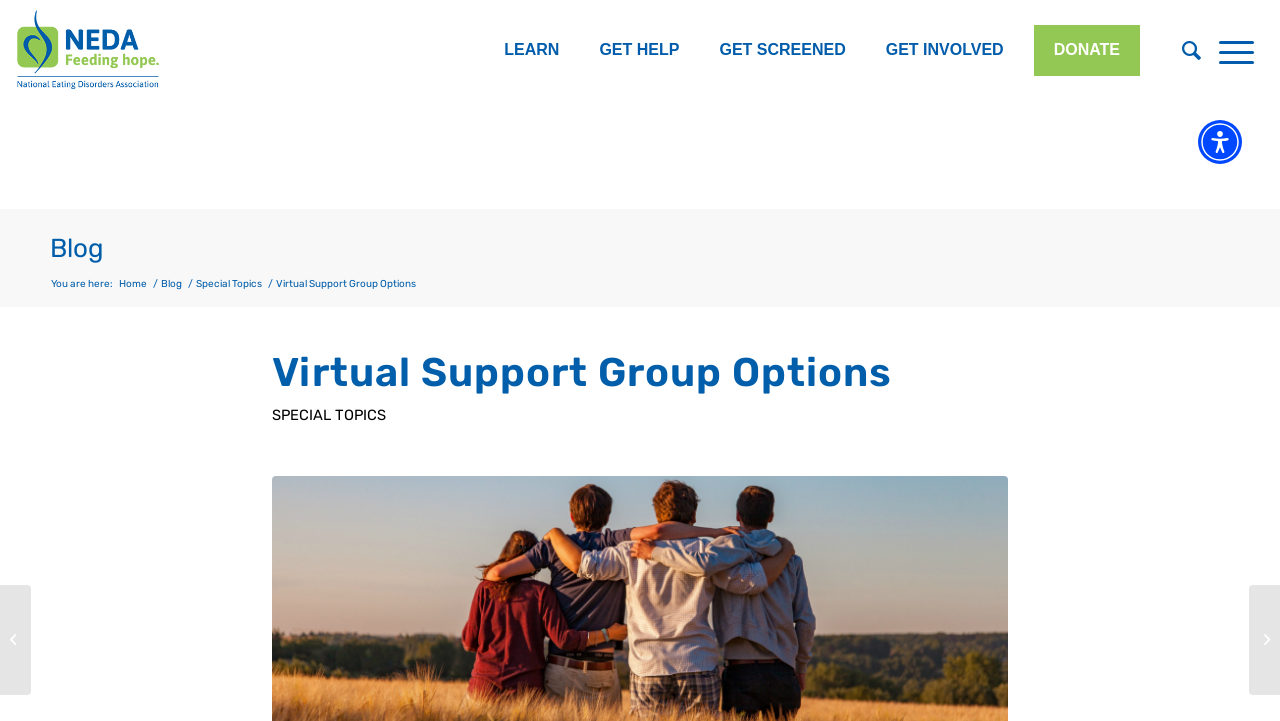Find the bounding box coordinates of the clickable element required to execute the following instruction: "Read the blog post about 20 Closing Thoughts for NEDAwareness Week 2020". Provide the coordinates as four float numbers between 0 and 1, i.e., [left, top, right, bottom].

[0.0, 0.811, 0.024, 0.964]